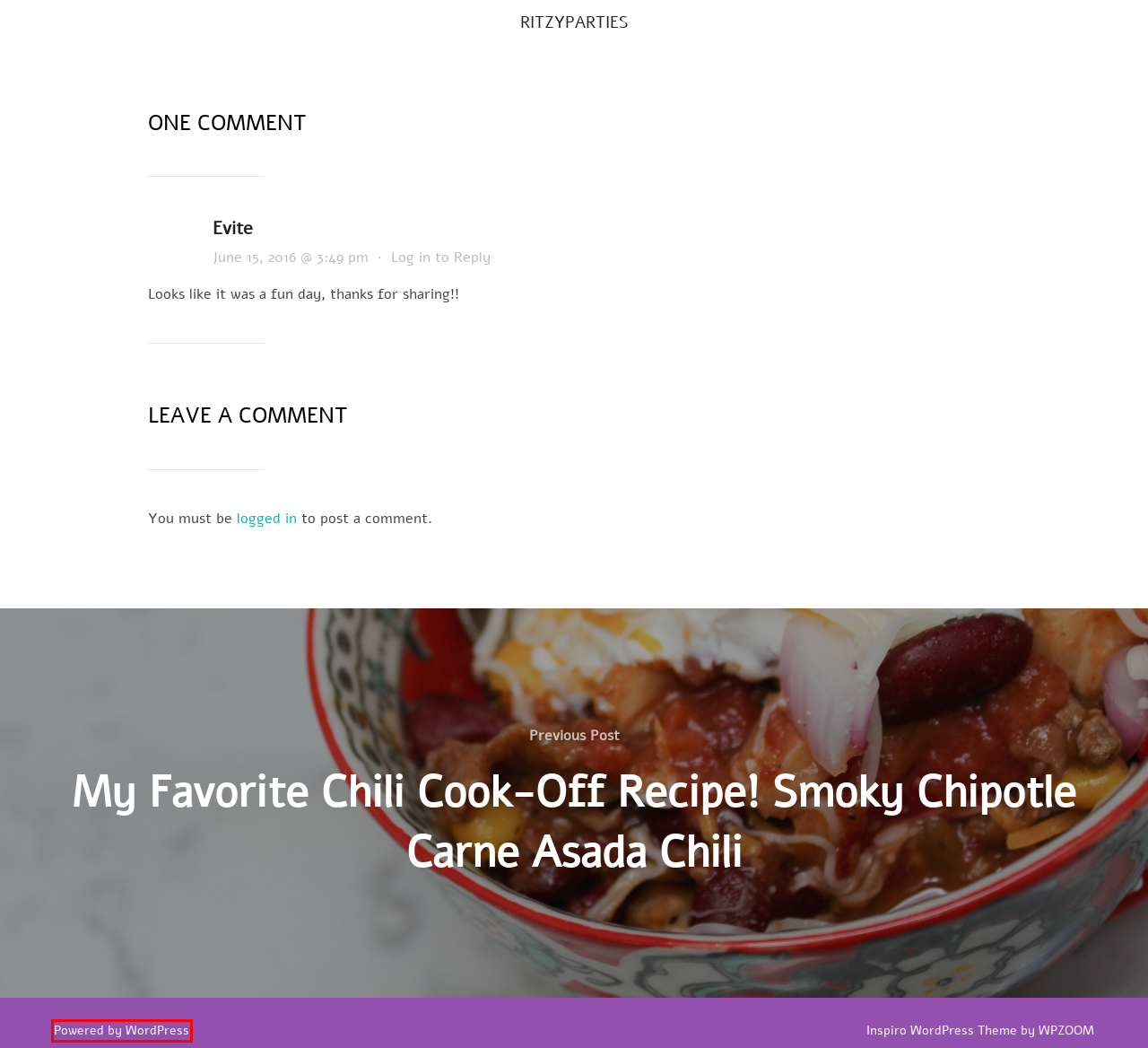Given a screenshot of a webpage with a red bounding box around a UI element, please identify the most appropriate webpage description that matches the new webpage after you click on the element. Here are the candidates:
A. ABOUT - RITZY PARTIES
B. SERVICES - RITZY PARTIES
C. Log In ‹ RITZY PARTIES — WordPress
D. BEWITCHING BASH - RITZY PARTIES
E. Parties Archives - RITZY PARTIES
F. CONTACT - RITZY PARTIES
G. Blog Tool, Publishing Platform, and CMS – WordPress.org
H. Evite: Online Invitations, eCards & Party Ideas

G